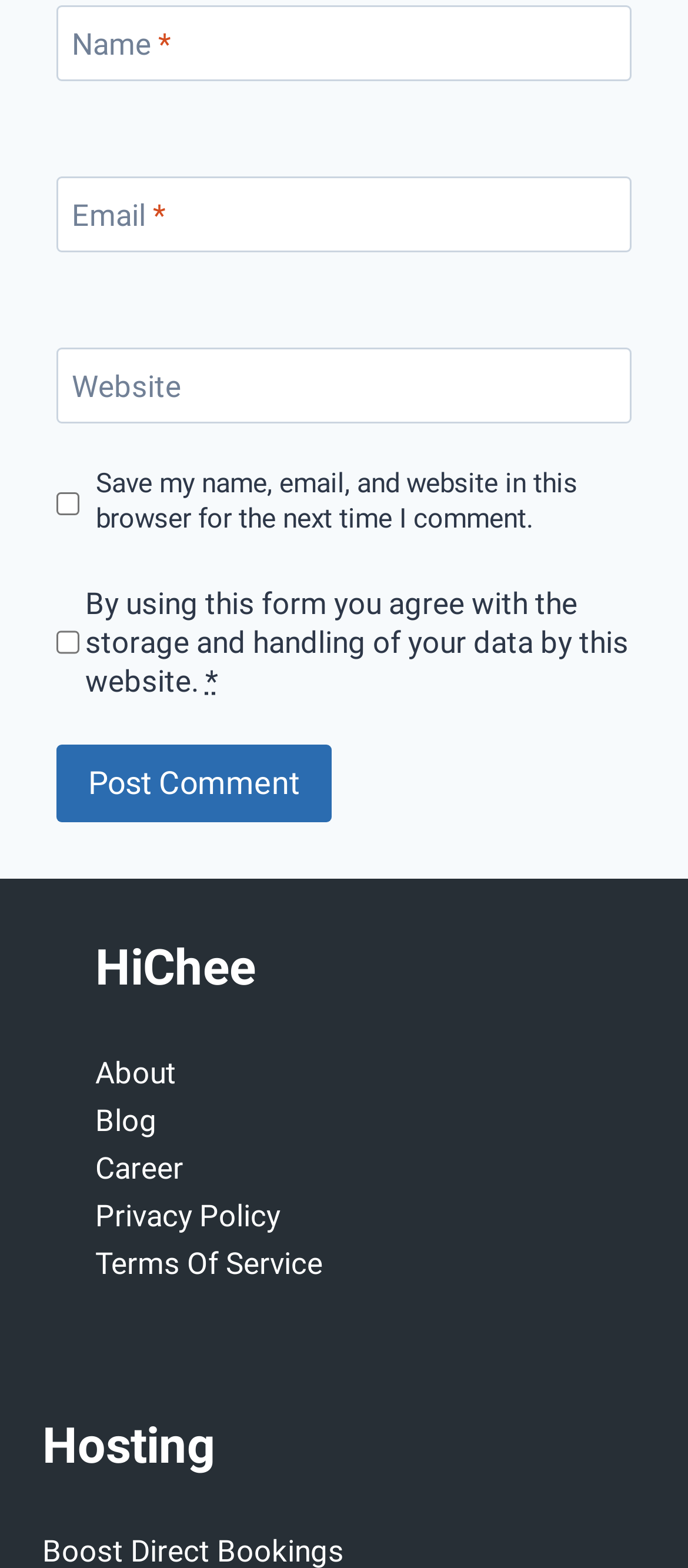Find the bounding box coordinates of the UI element according to this description: "parent_node: Website aria-label="Website" name="url" placeholder="https://www.example.com"".

[0.082, 0.222, 0.918, 0.27]